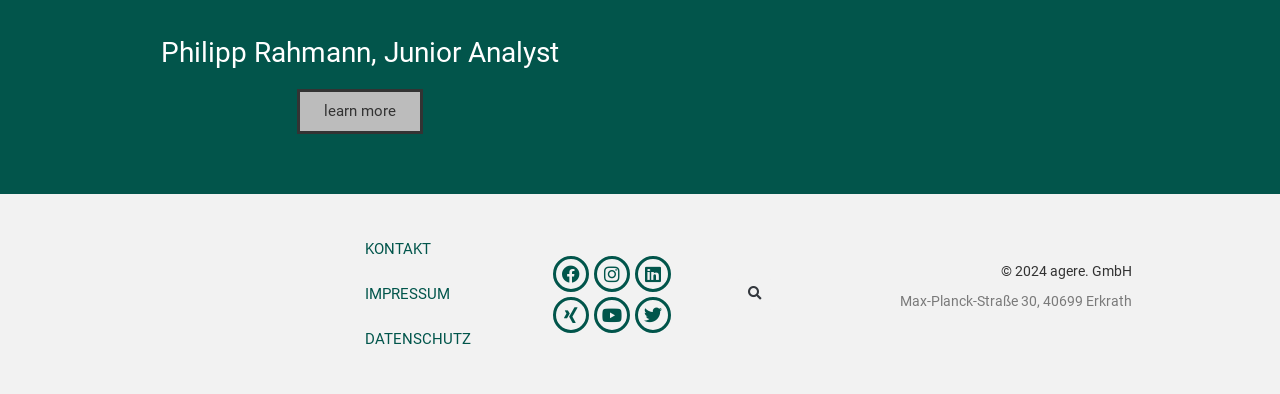Determine the bounding box coordinates of the clickable element to complete this instruction: "Click the 'learn more' button". Provide the coordinates in the format of four float numbers between 0 and 1, [left, top, right, bottom].

[0.232, 0.227, 0.33, 0.341]